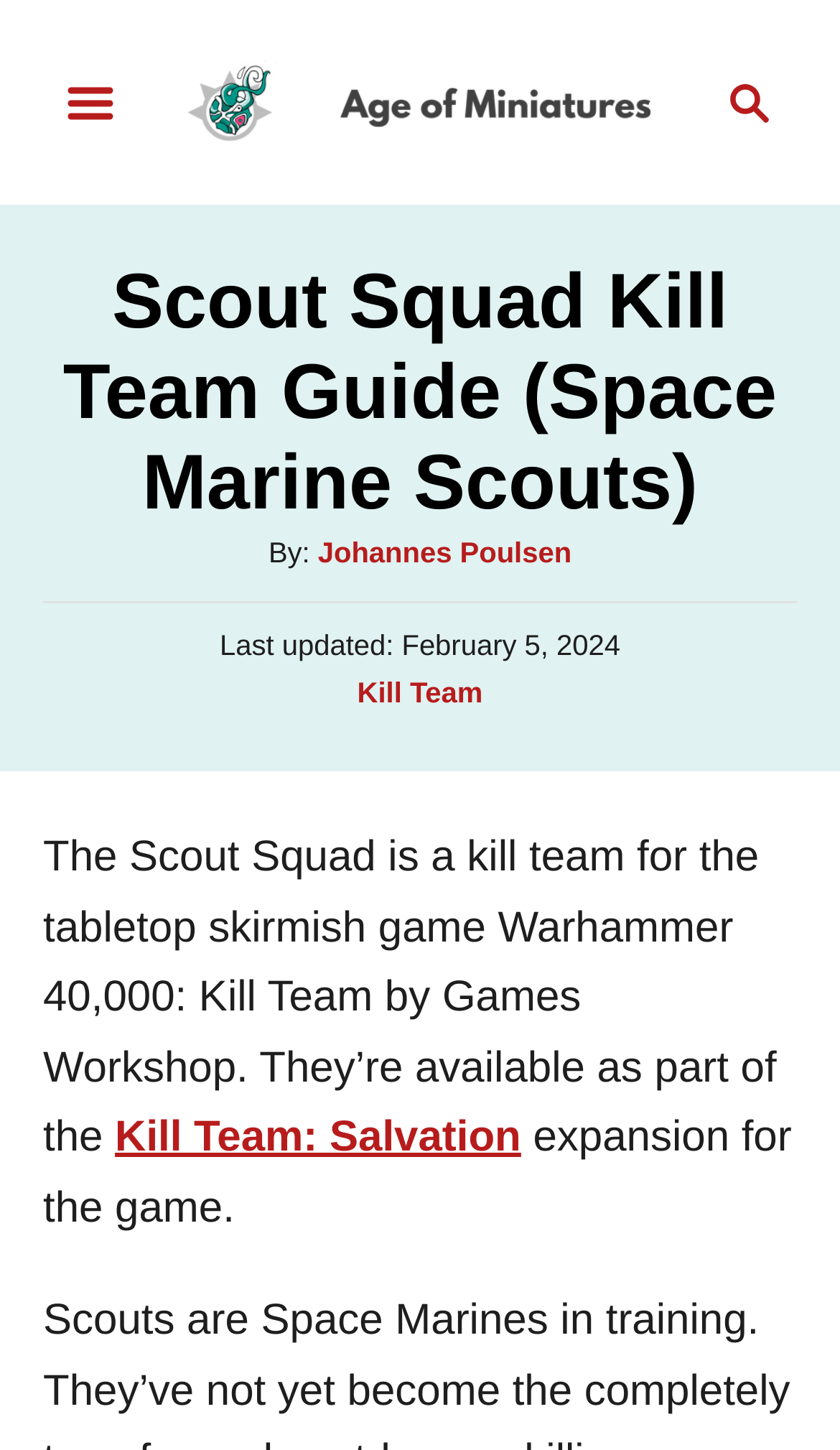Analyze the image and provide a detailed answer to the question: When was this guide last updated?

The last updated date is mentioned in the section with the heading 'Scout Squad Kill Team Guide (Space Marine Scouts)' as 'Last updated: February 5, 2024'.